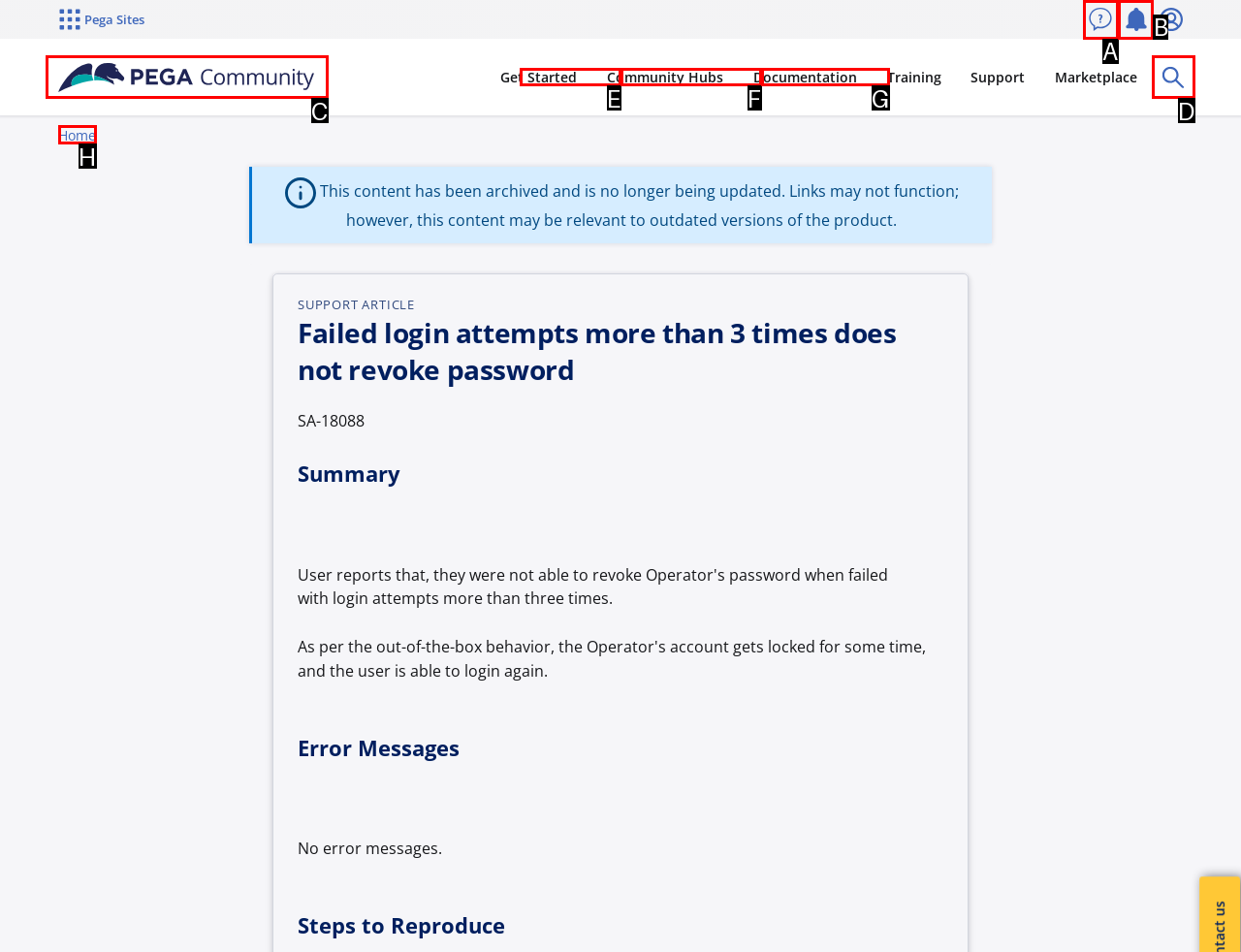Determine the HTML element that best matches this description: Toggle Search Panel from the given choices. Respond with the corresponding letter.

D